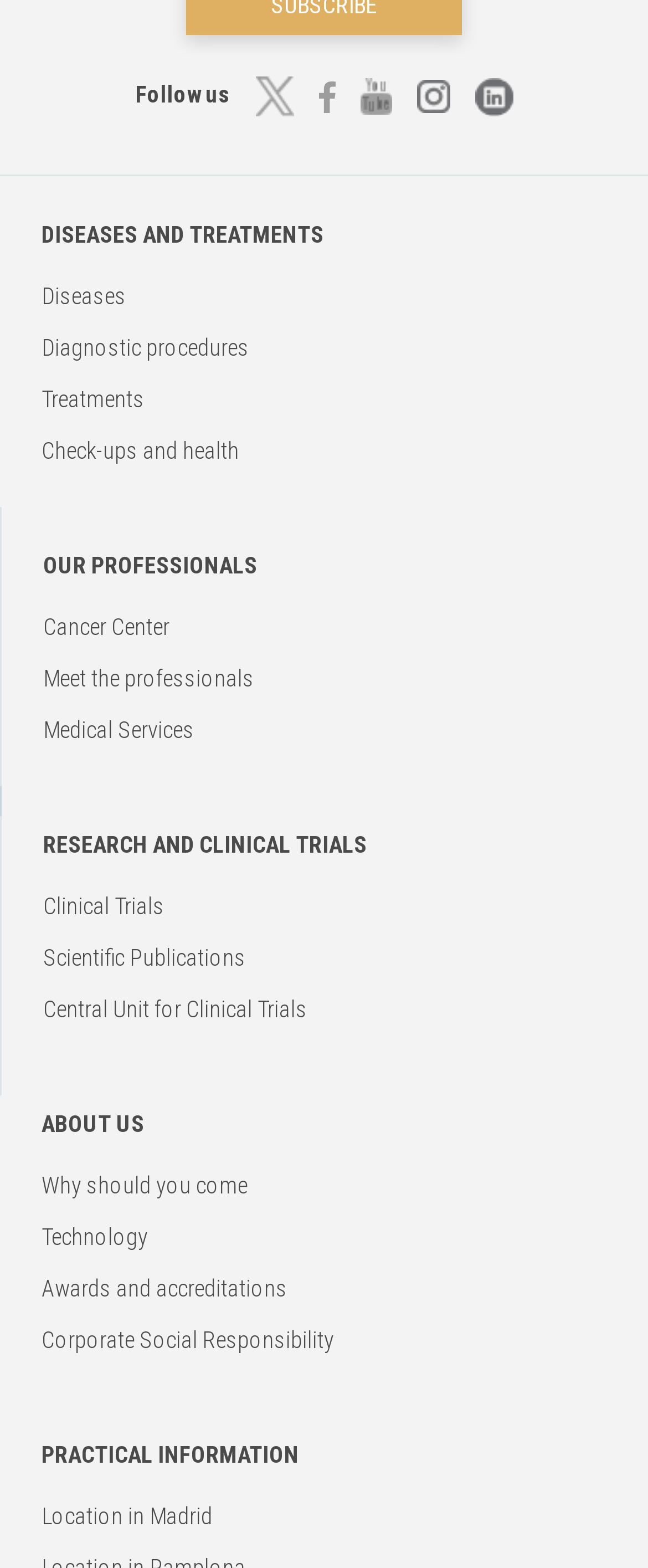Please provide the bounding box coordinates for the UI element as described: "PRACTICAL INFORMATION". The coordinates must be four floats between 0 and 1, represented as [left, top, right, bottom].

[0.064, 0.919, 0.462, 0.936]